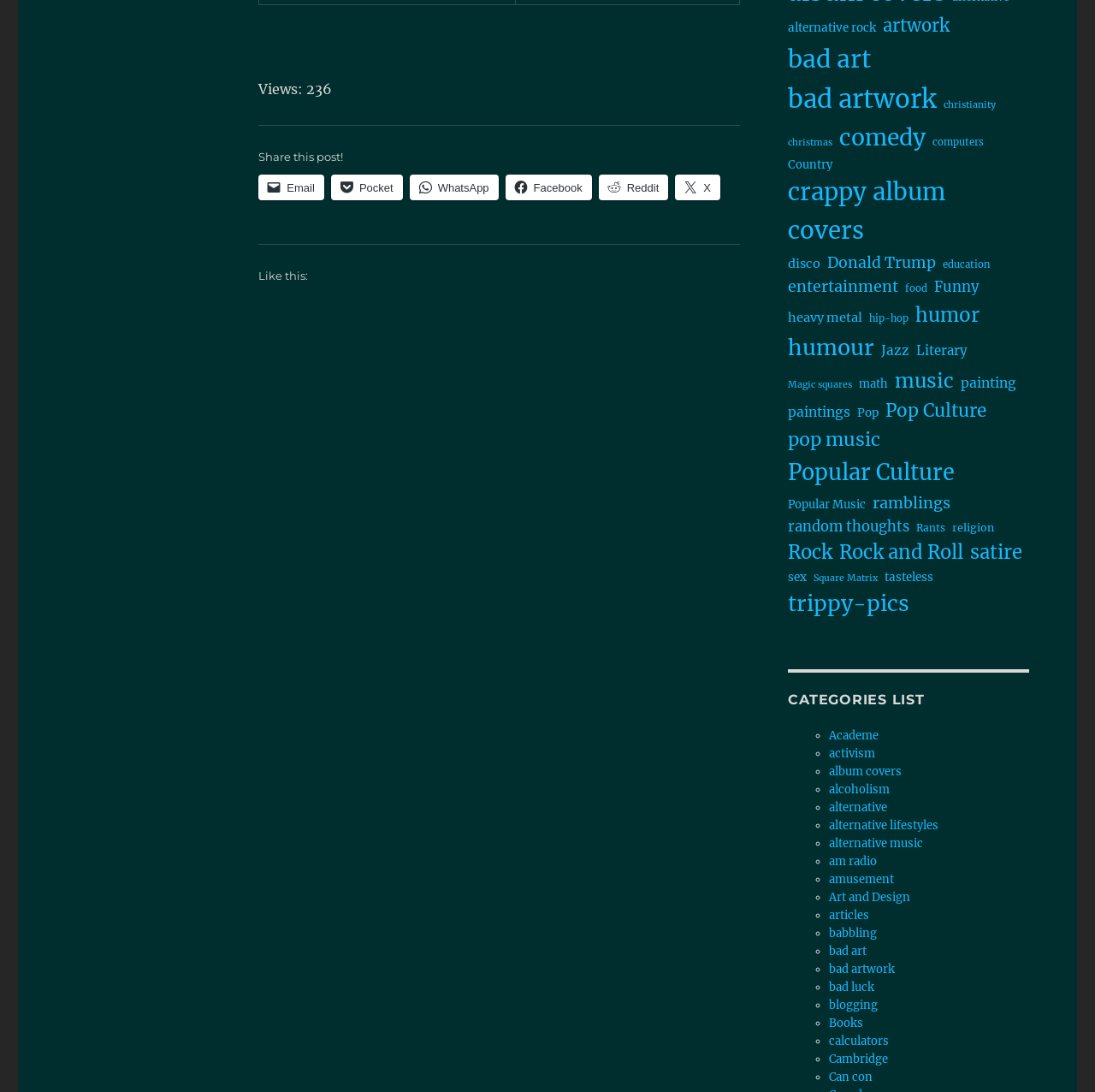Please find the bounding box coordinates in the format (top-left x, top-left y, bottom-right x, bottom-right y) for the given element description. Ensure the coordinates are floating point numbers between 0 and 1. Description: crappy album covers

[0.72, 0.159, 0.936, 0.229]